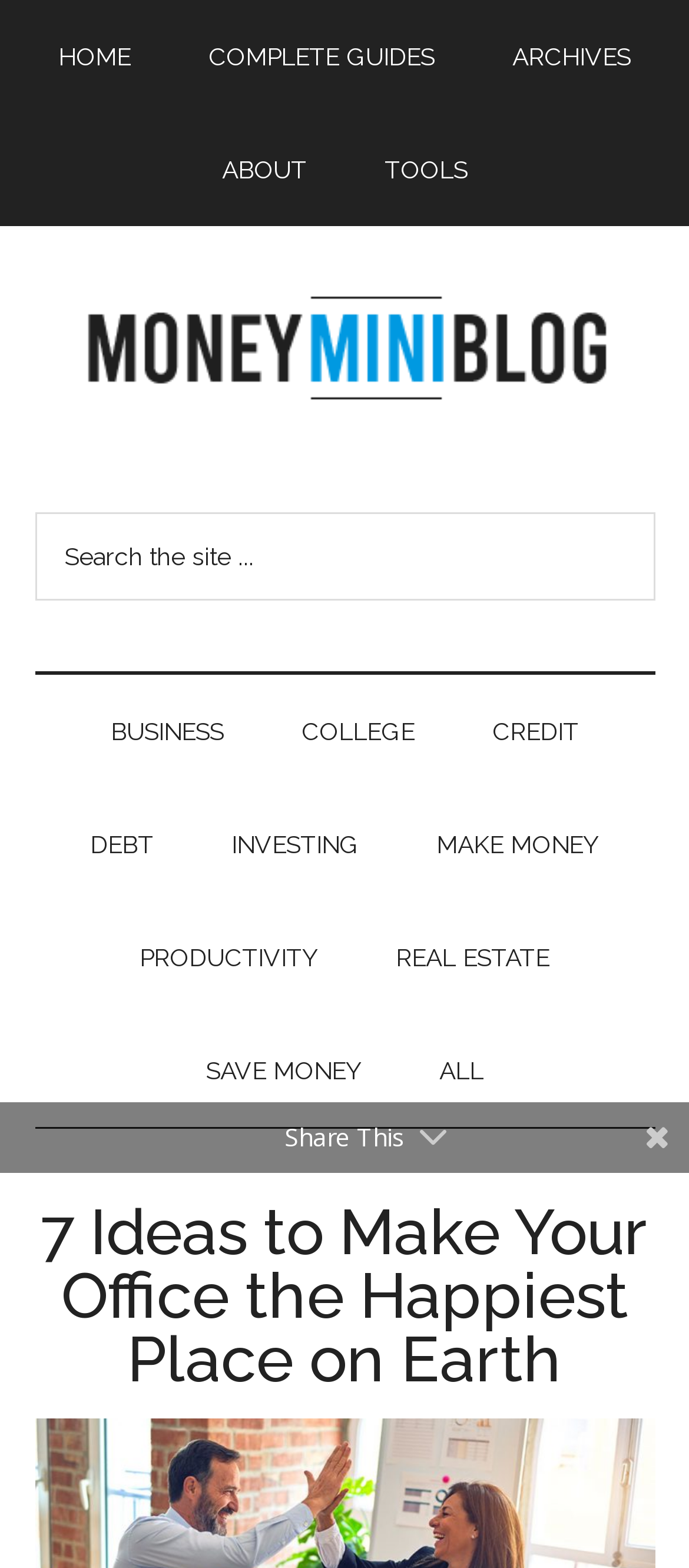Answer the question below in one word or phrase:
What is the text above the search box?

Search the site...